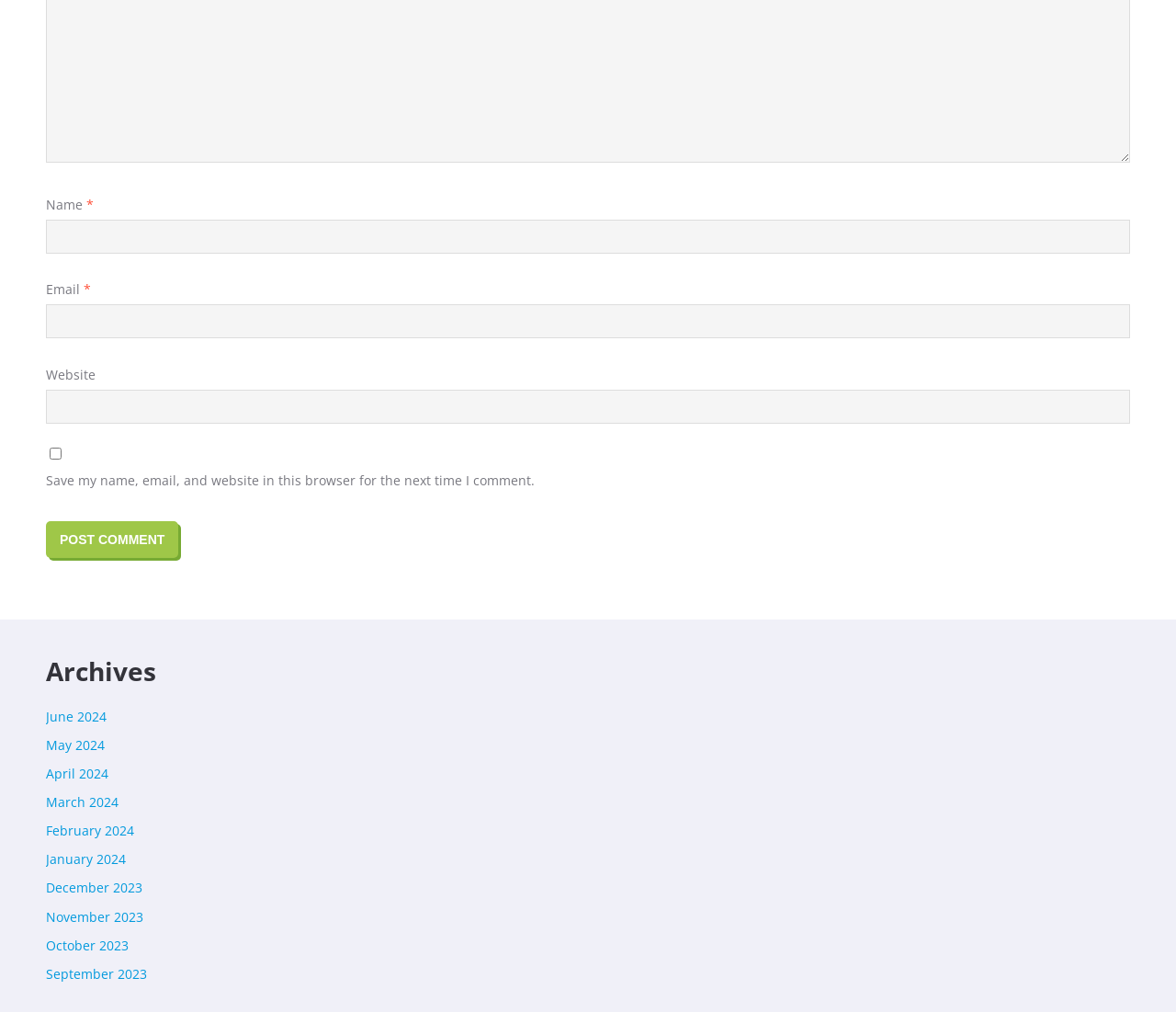Locate the bounding box coordinates for the element described below: "February 2024". The coordinates must be four float values between 0 and 1, formatted as [left, top, right, bottom].

[0.039, 0.812, 0.114, 0.829]